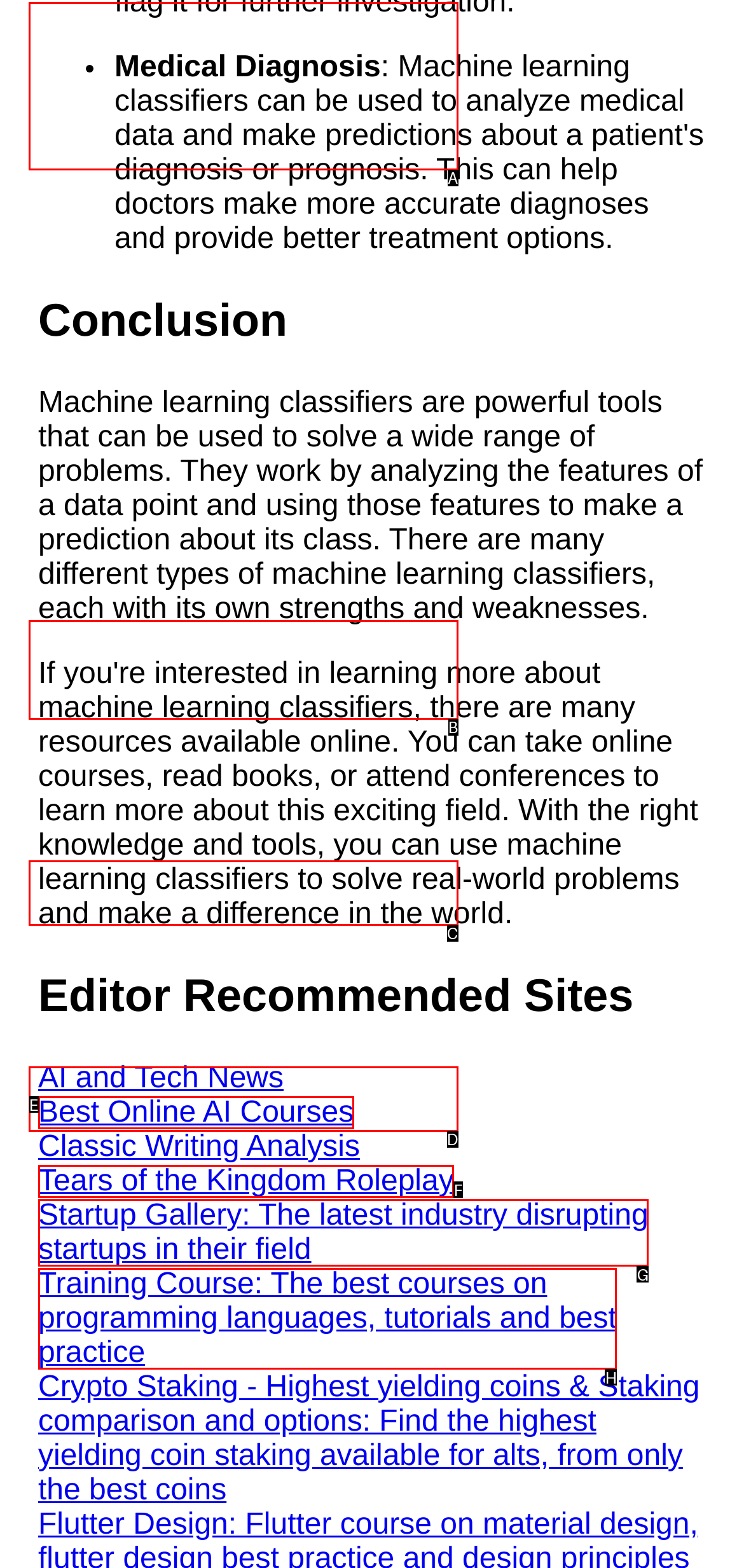Choose the option that matches the following description: Instagram
Reply with the letter of the selected option directly.

None